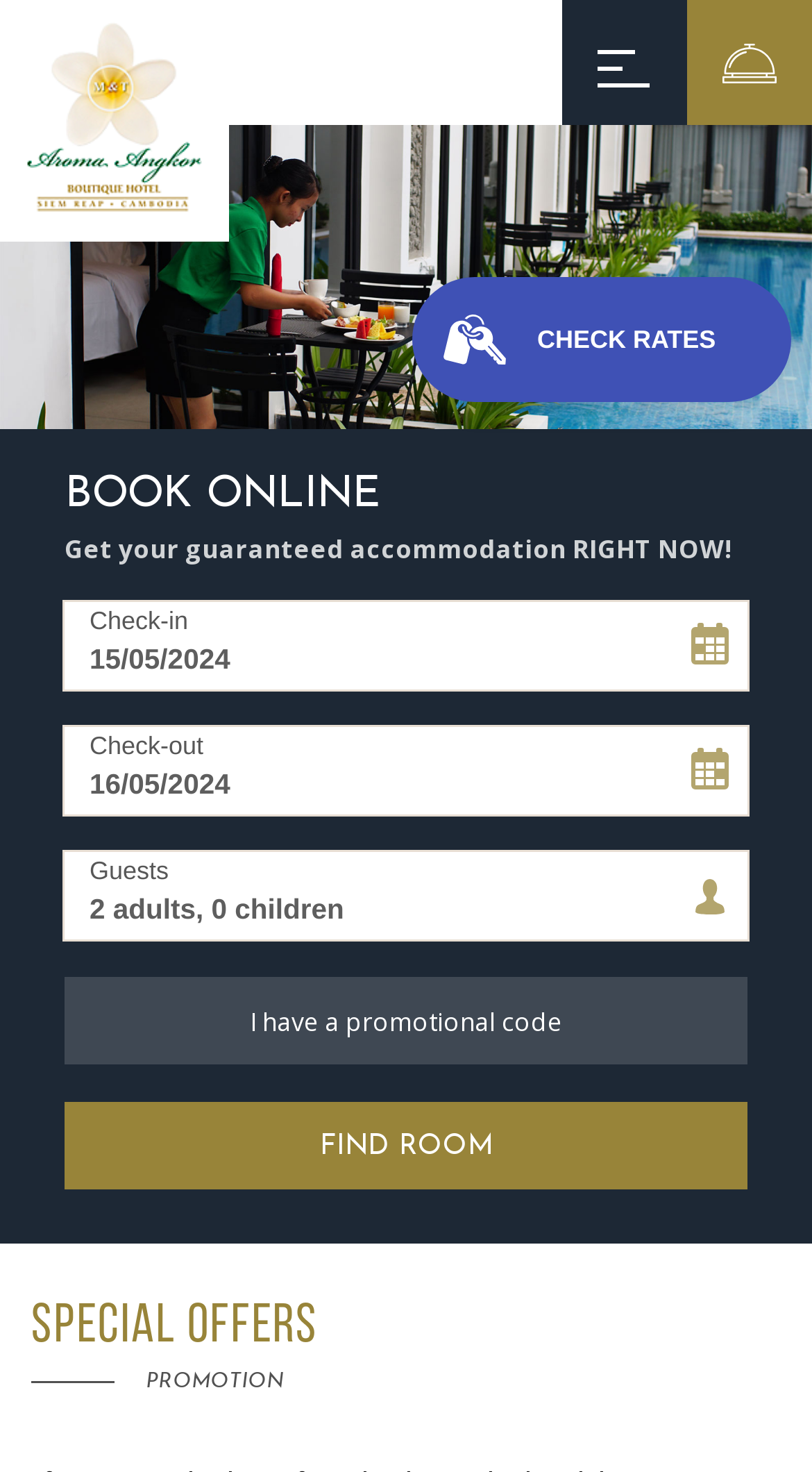Respond with a single word or phrase to the following question: How many navigation links are there?

11